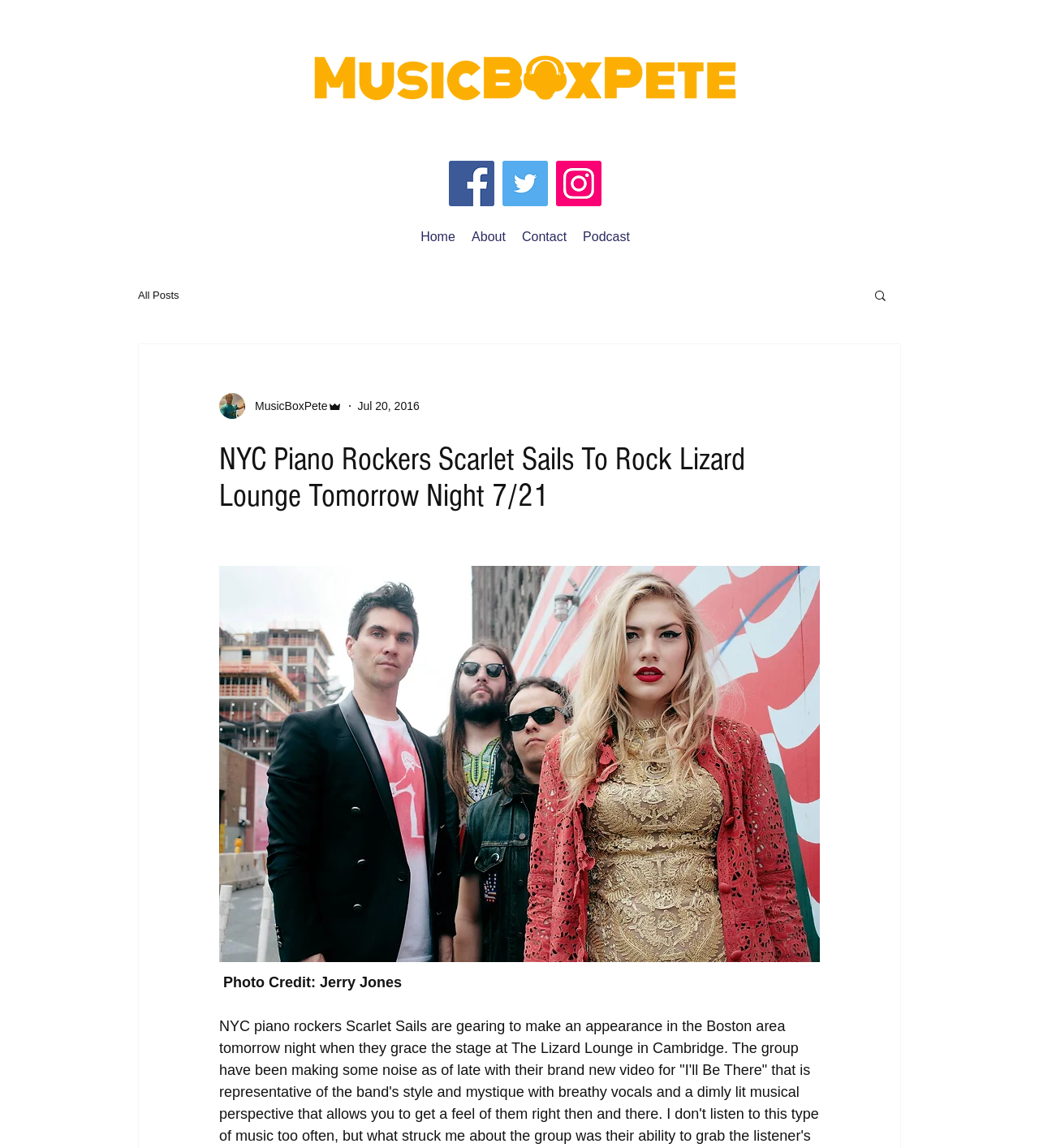Find the bounding box coordinates of the area that needs to be clicked in order to achieve the following instruction: "Click the Twitter link". The coordinates should be specified as four float numbers between 0 and 1, i.e., [left, top, right, bottom].

[0.484, 0.14, 0.527, 0.18]